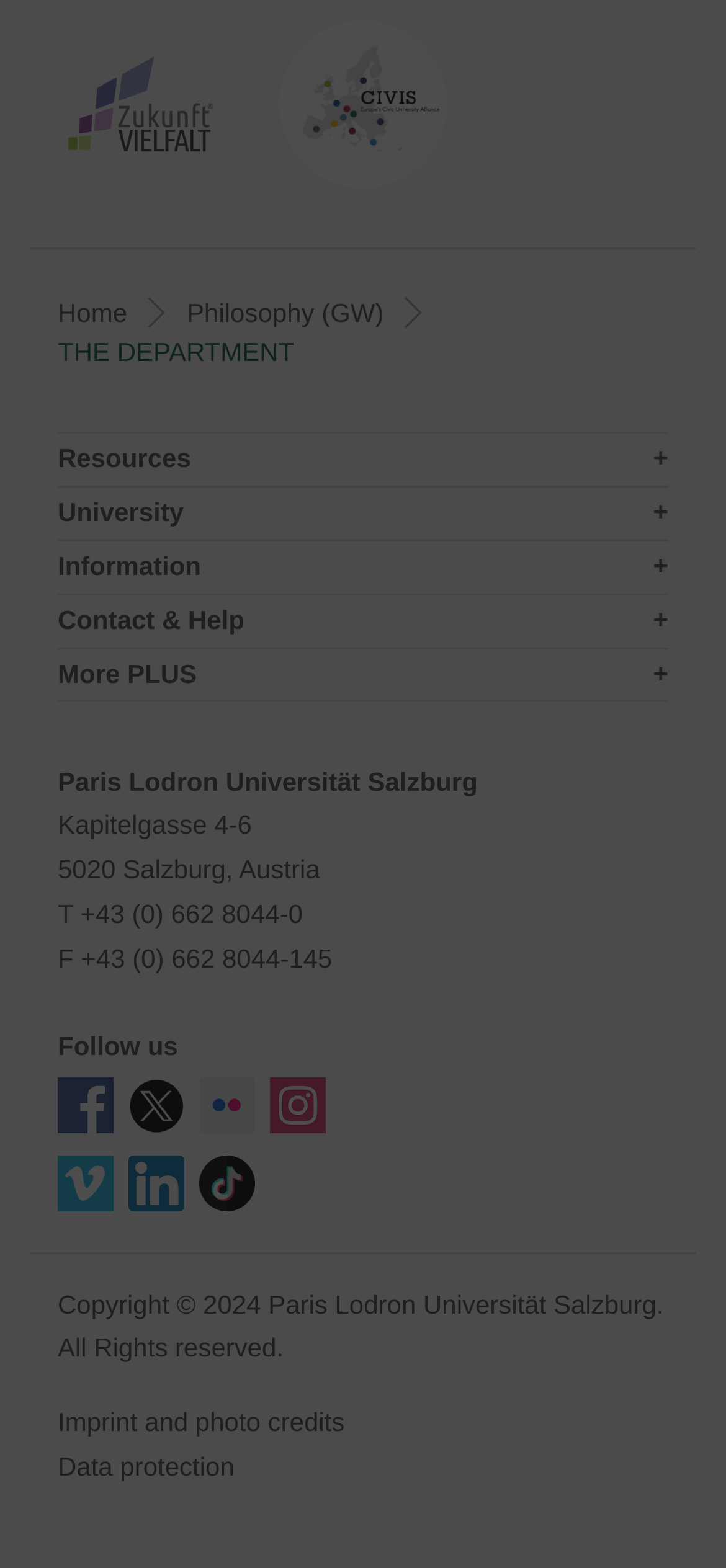Please identify the bounding box coordinates of the element I need to click to follow this instruction: "View Imprint and photo credits".

[0.079, 0.894, 0.921, 0.922]